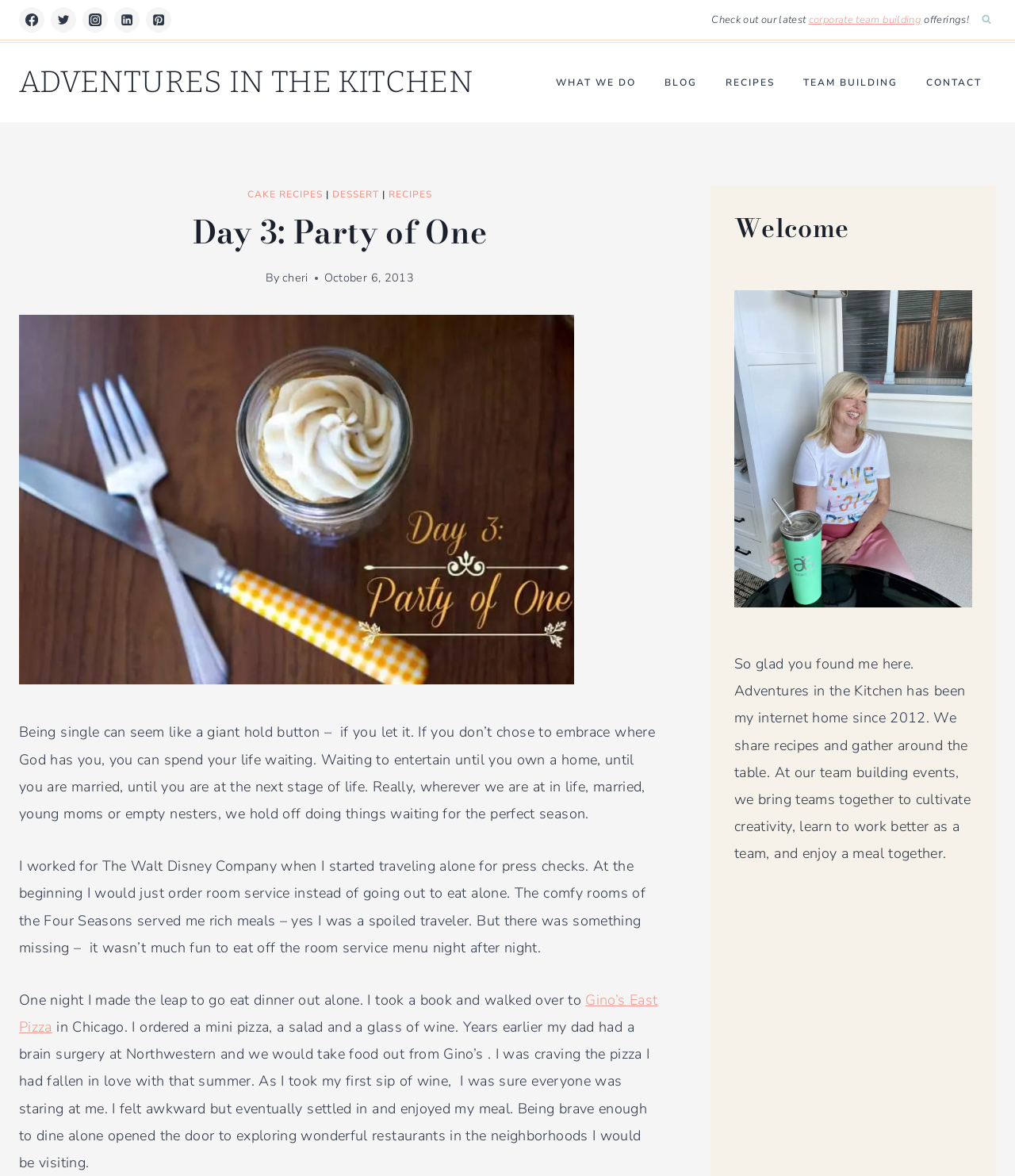Please provide a comprehensive response to the question below by analyzing the image: 
What is the author's name?

The author's name is mentioned in the article as 'Cheri' which is linked in the text 'By cheri'.